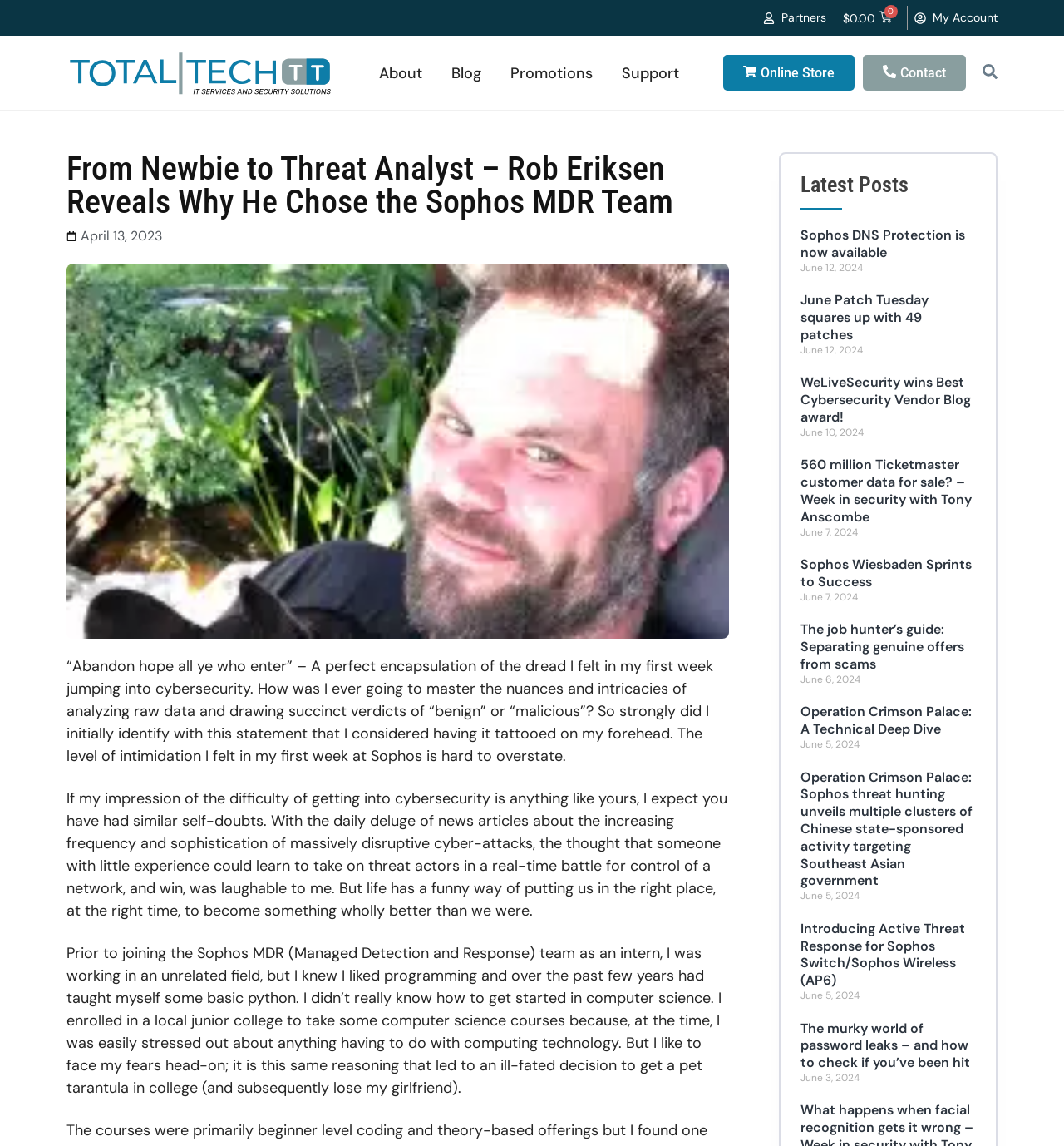Locate the bounding box coordinates of the area that needs to be clicked to fulfill the following instruction: "View the 'About' page". The coordinates should be in the format of four float numbers between 0 and 1, namely [left, top, right, bottom].

[0.348, 0.047, 0.404, 0.08]